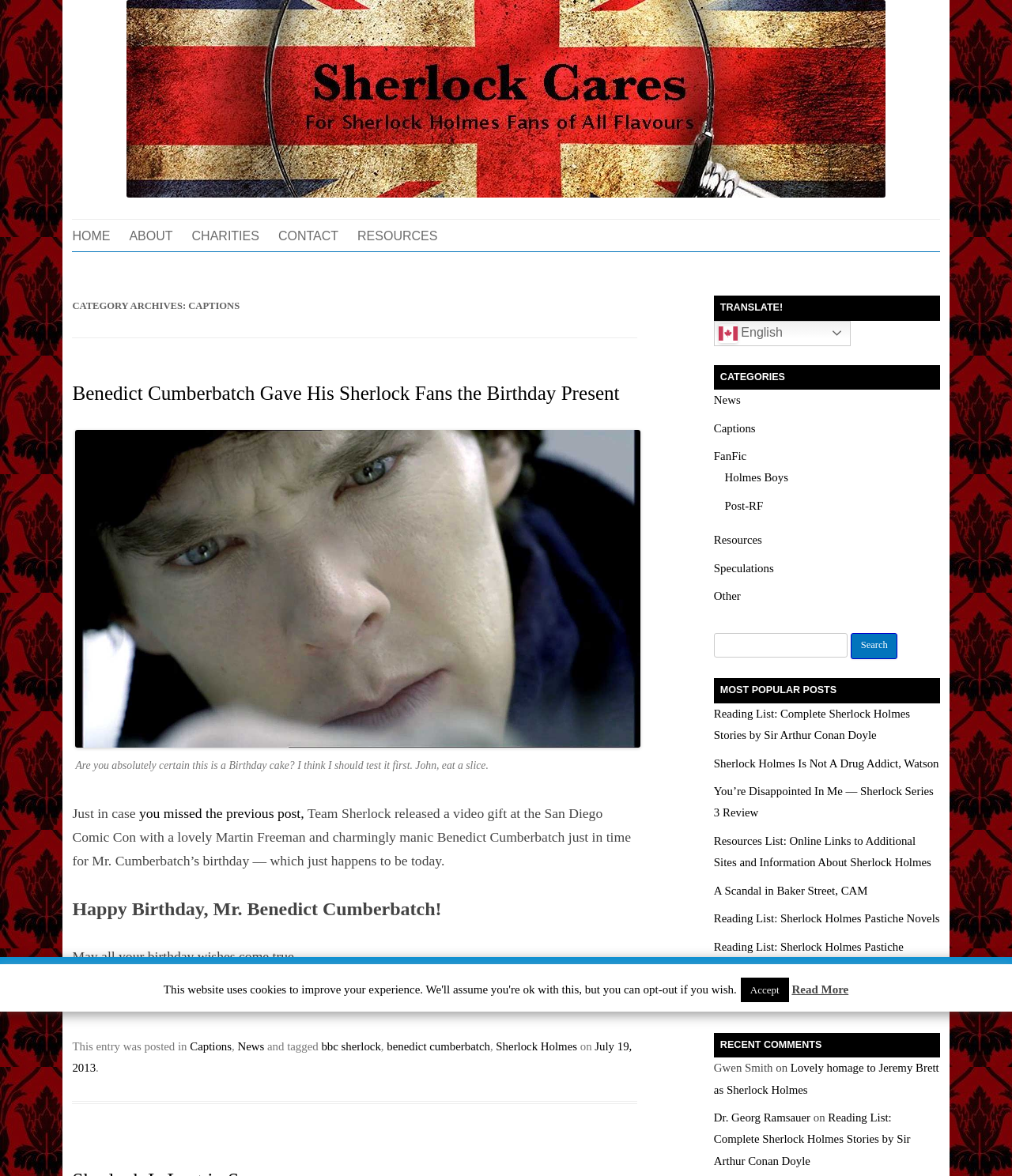Locate the bounding box coordinates of the area that needs to be clicked to fulfill the following instruction: "View the 'MOST POPULAR POSTS'". The coordinates should be in the format of four float numbers between 0 and 1, namely [left, top, right, bottom].

[0.705, 0.577, 0.929, 0.598]